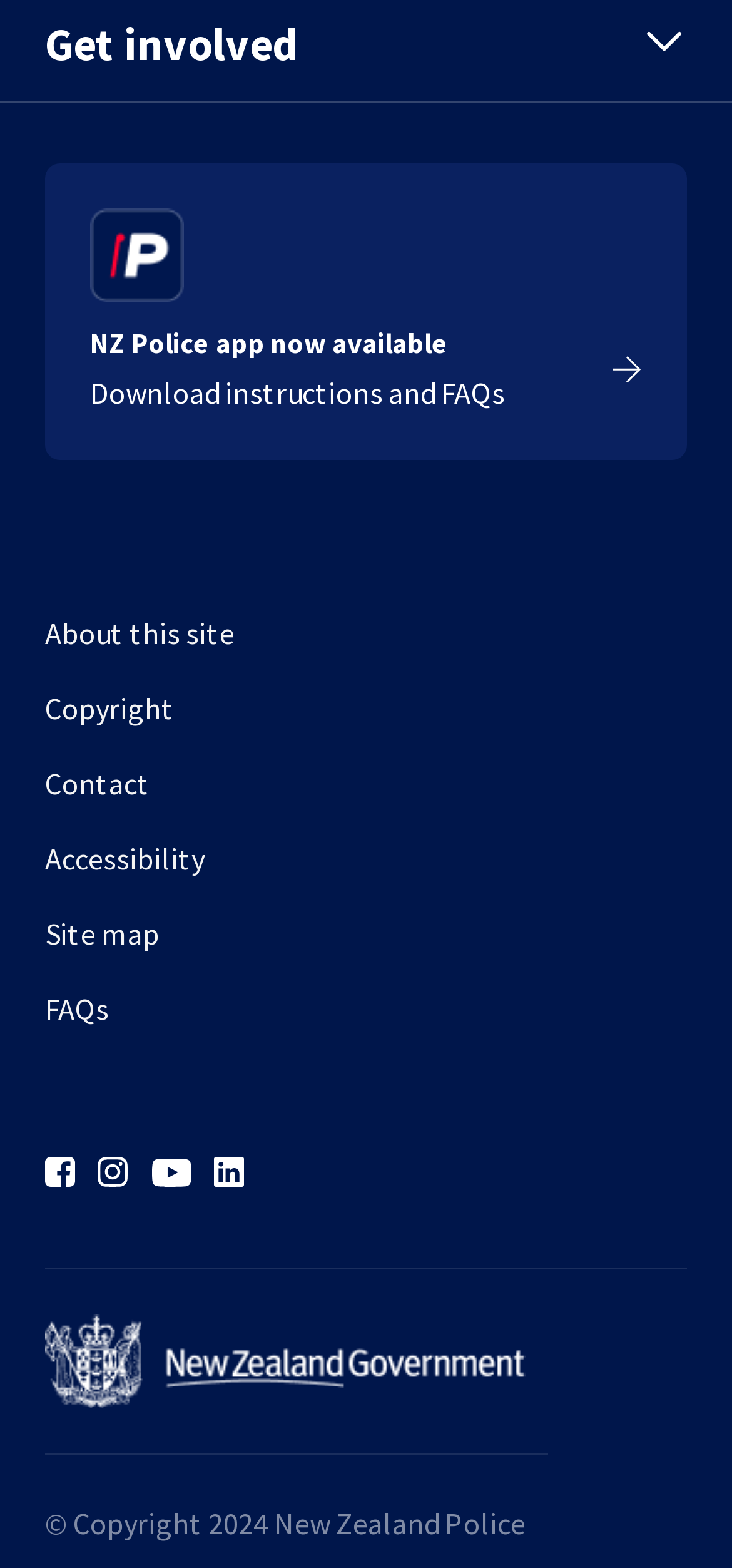What is the copyright year?
Answer the question based on the image using a single word or a brief phrase.

2024